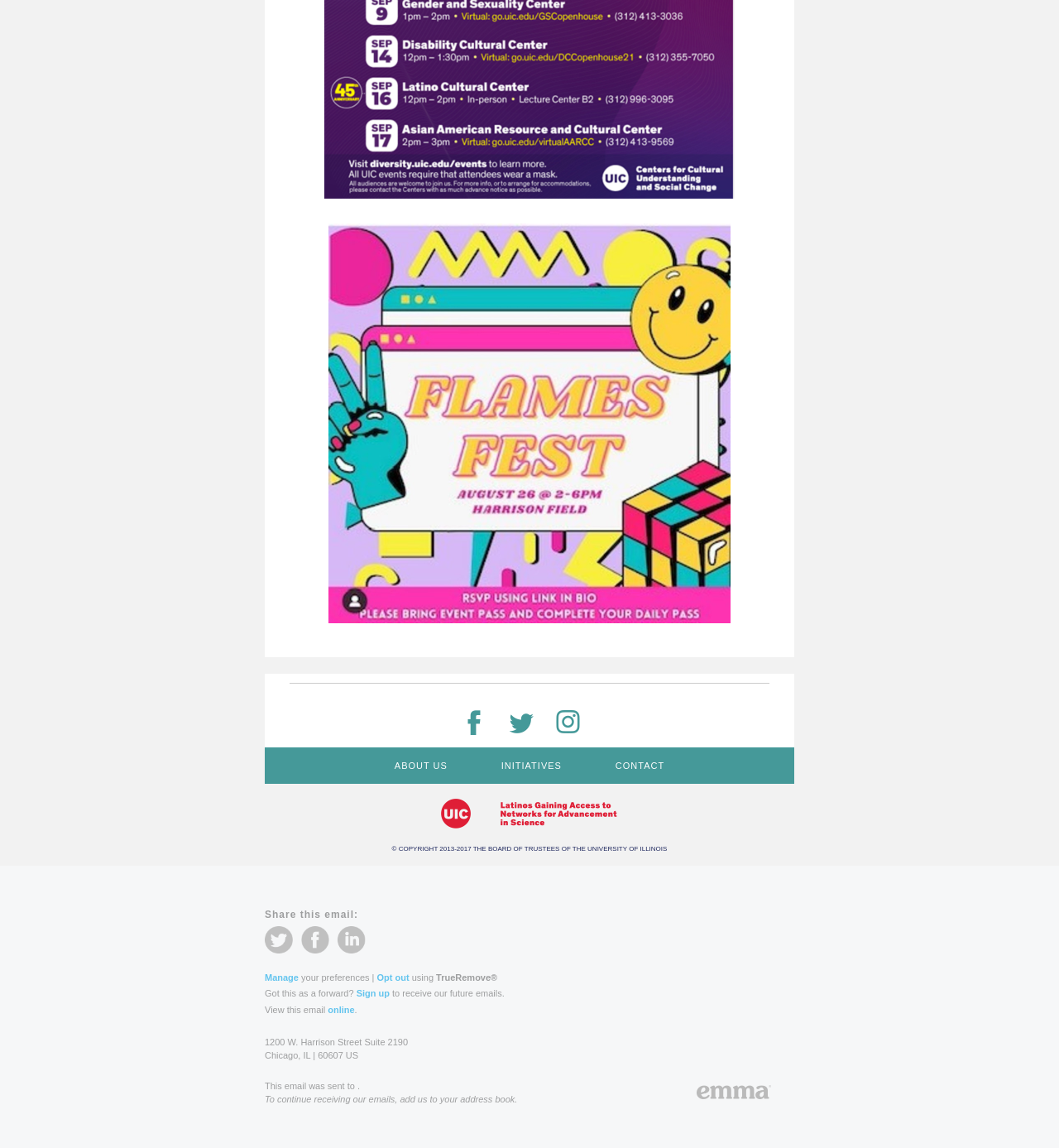Pinpoint the bounding box coordinates for the area that should be clicked to perform the following instruction: "Click the CONTACT link".

[0.581, 0.662, 0.627, 0.671]